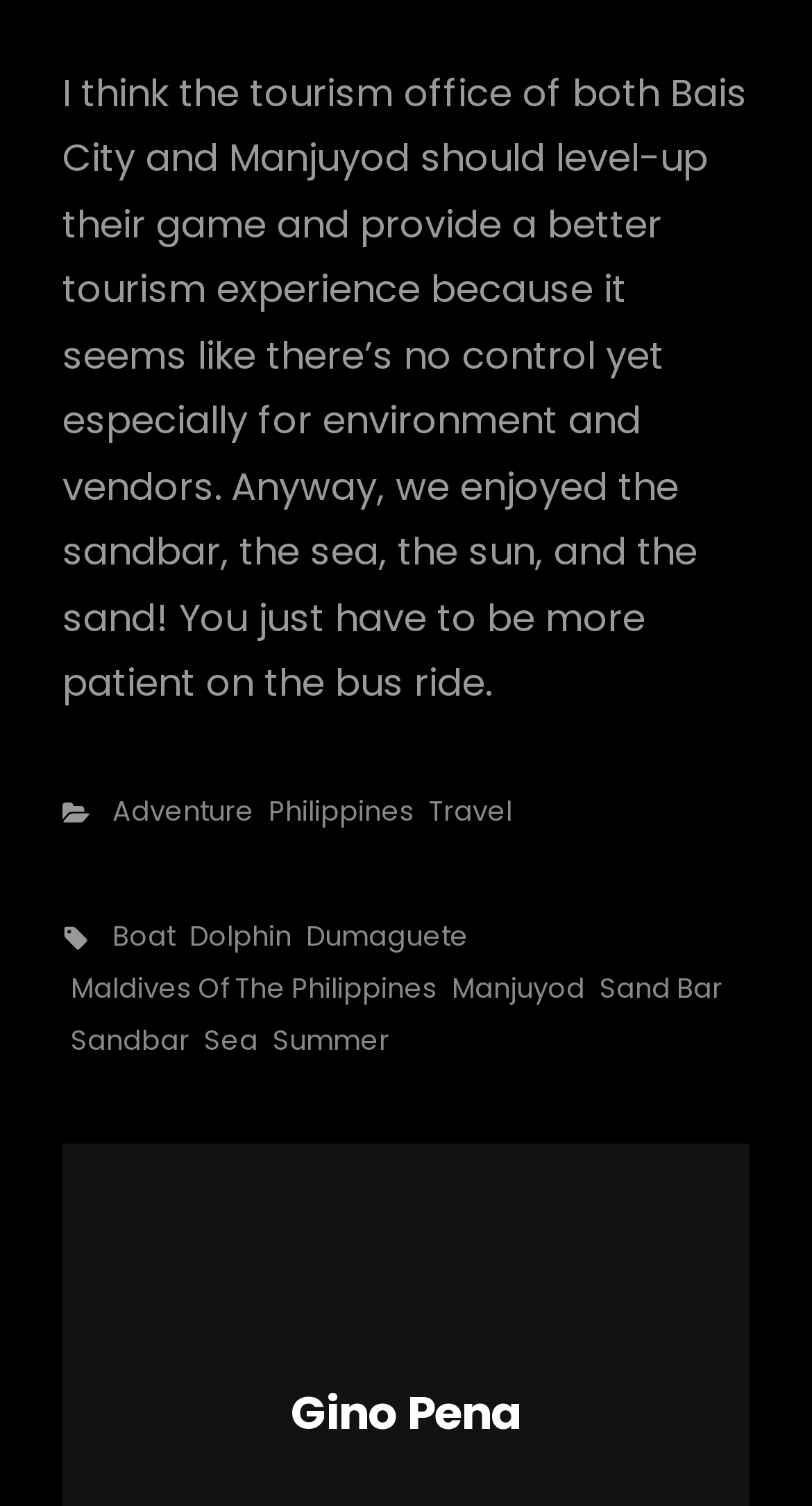Please determine the bounding box coordinates for the element with the description: "open menu".

None